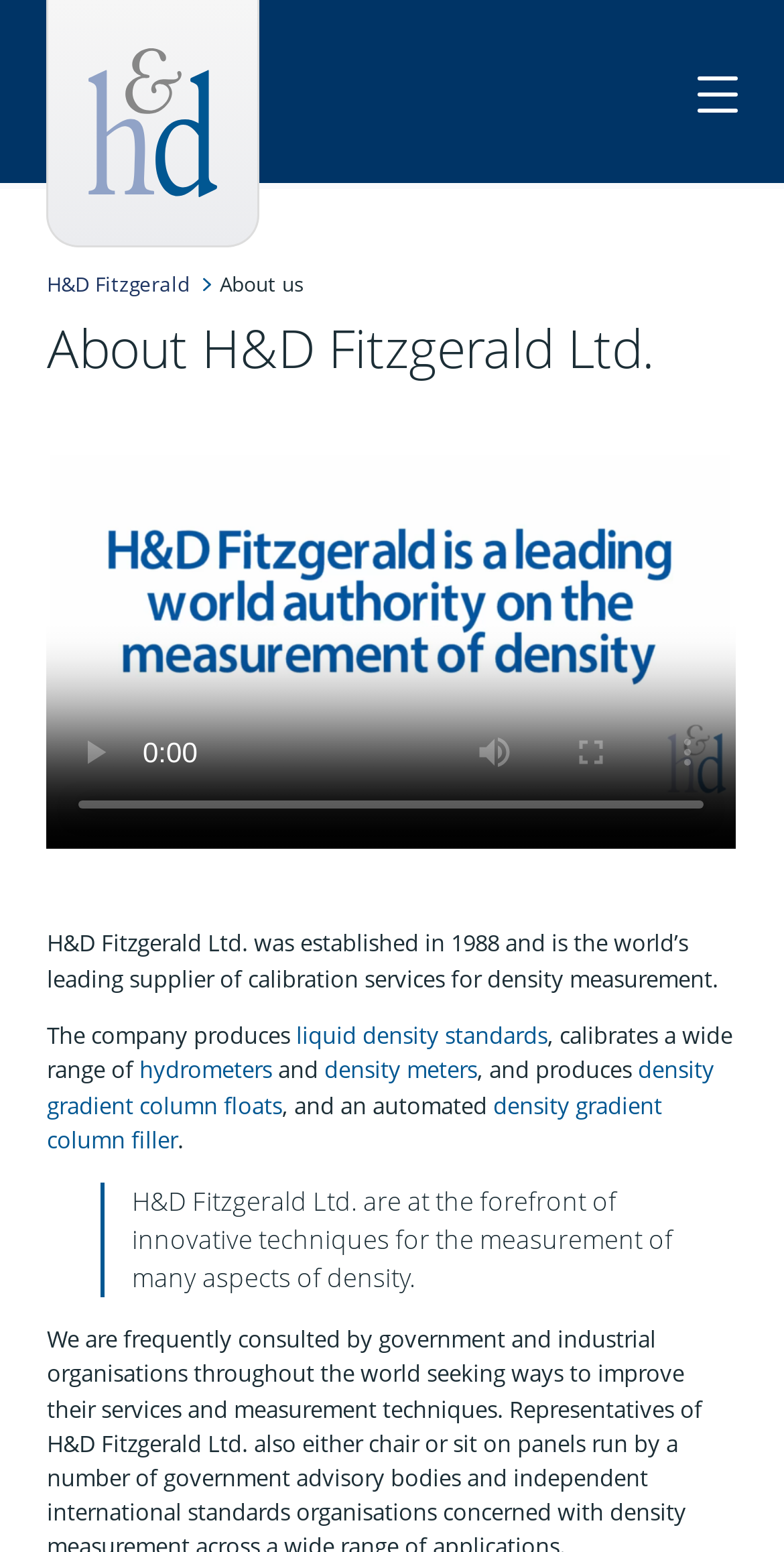Deliver a detailed narrative of the webpage's visual and textual elements.

The webpage is about H&D Fitzgerald Ltd., a company that provides calibration services for density measurement. At the top left, there is a link to the company's homepage, accompanied by an image of the company's logo. On the top right, there is another link with no text.

Below the top section, there is a heading that reads "About H&D Fitzgerald Ltd." followed by a brief introduction to the company. The introduction is divided into several paragraphs, with links to specific products and services, such as liquid density standards, hydrometers, density meters, and density gradient column floats.

To the left of the introduction, there are several buttons, including a play button, a mute button, a full-screen button, and a button to show more media controls. These buttons are currently disabled. There is also a video time scrubber slider below the buttons.

The introduction is followed by a blockquote that highlights the company's innovative techniques for measuring density. The text within the blockquote is indented and stands out from the rest of the content.

Overall, the webpage provides an overview of H&D Fitzgerald Ltd. and its services, with a focus on density measurement and calibration.